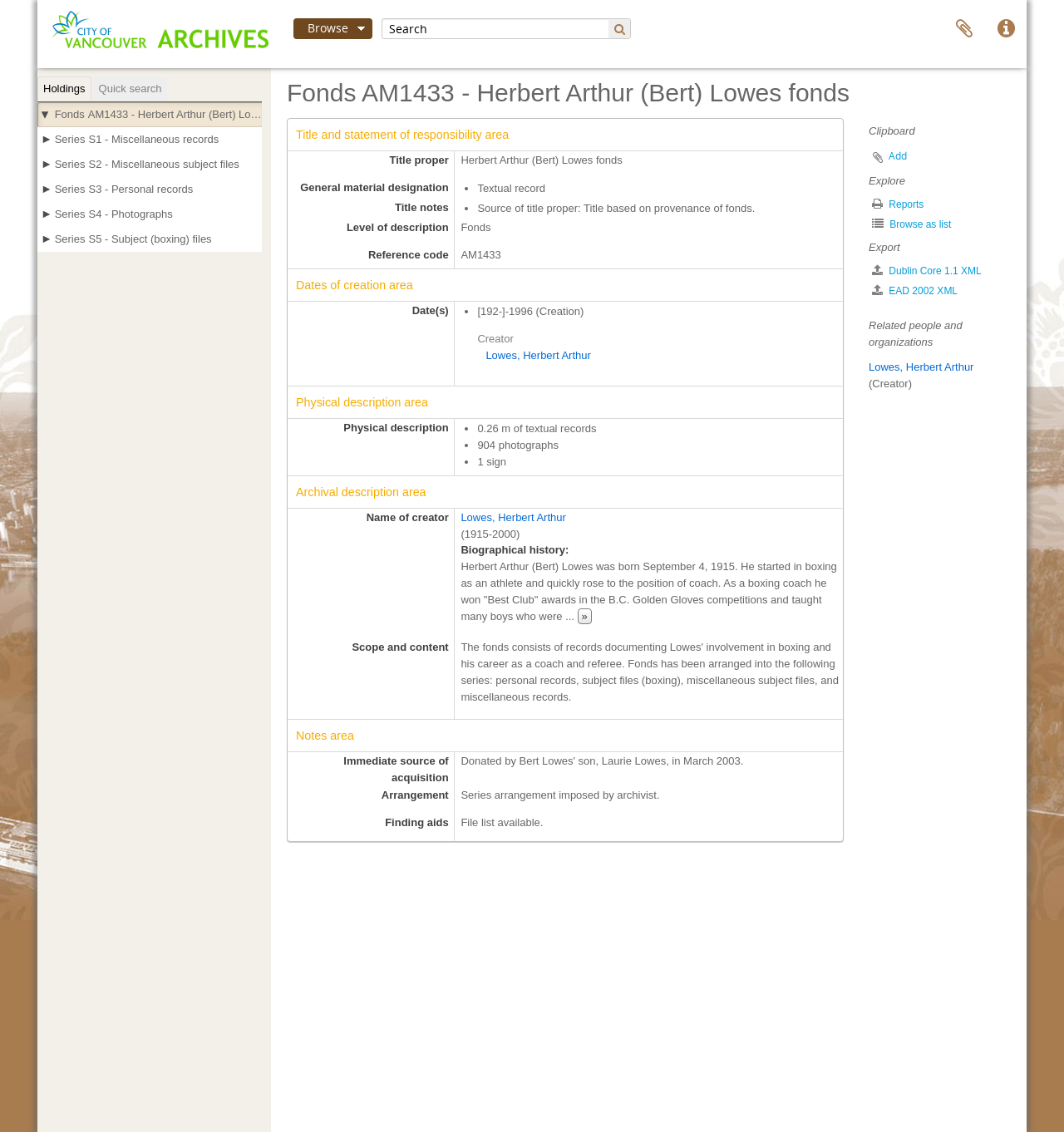Provide an in-depth caption for the contents of the webpage.

The webpage is about the Herbert Arthur (Bert) Lowes fonds, which consists of records documenting Lowes' involvement in boxing and his career as a coach and referee. 

At the top of the page, there is a search bar with a search button, accompanied by three buttons: "Quick links", "Clipboard", and "Browse". 

Below the search bar, there is a main section that contains the fonds' information. The fonds' title, "Herbert Arthur (Bert) Lowes fonds", is displayed prominently, followed by a series of links to different sections, including "Holdings", "Quick search", and several series of records, such as "Miscellaneous records", "Miscellaneous subject files", and "Photographs". 

The fonds' description is divided into several areas, including "Title and statement of responsibility area", "Dates of creation area", "Physical description area", "Archival description area", and "Notes area". Each area contains relevant information about the fonds, such as the creator, dates of creation, physical description, and archival description. 

The "Archival description area" provides a biographical history of Herbert Arthur (Bert) Lowes, including his birthdate, his career as a boxing coach, and his achievements. There is also a "Read more" link to access more information. 

On the right side of the page, there are several sections, including "Clipboard", "Explore", "Export", and "Related people and organizations". The "Clipboard" section allows users to add items, while the "Explore" section provides links to reports and browsing options. The "Export" section offers options to export data in different formats, and the "Related people and organizations" section lists related individuals, including Herbert Arthur (Bert) Lowes, with a link to more information.